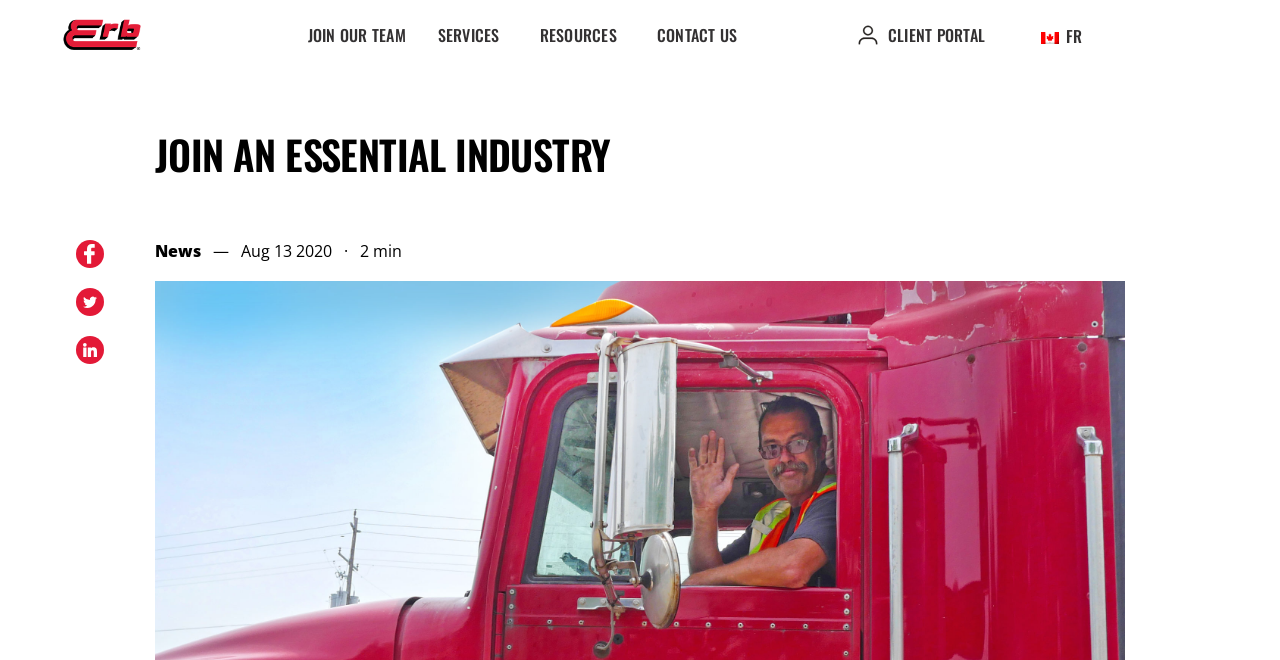Answer with a single word or phrase: 
What is the language option provided?

fr_CA FR